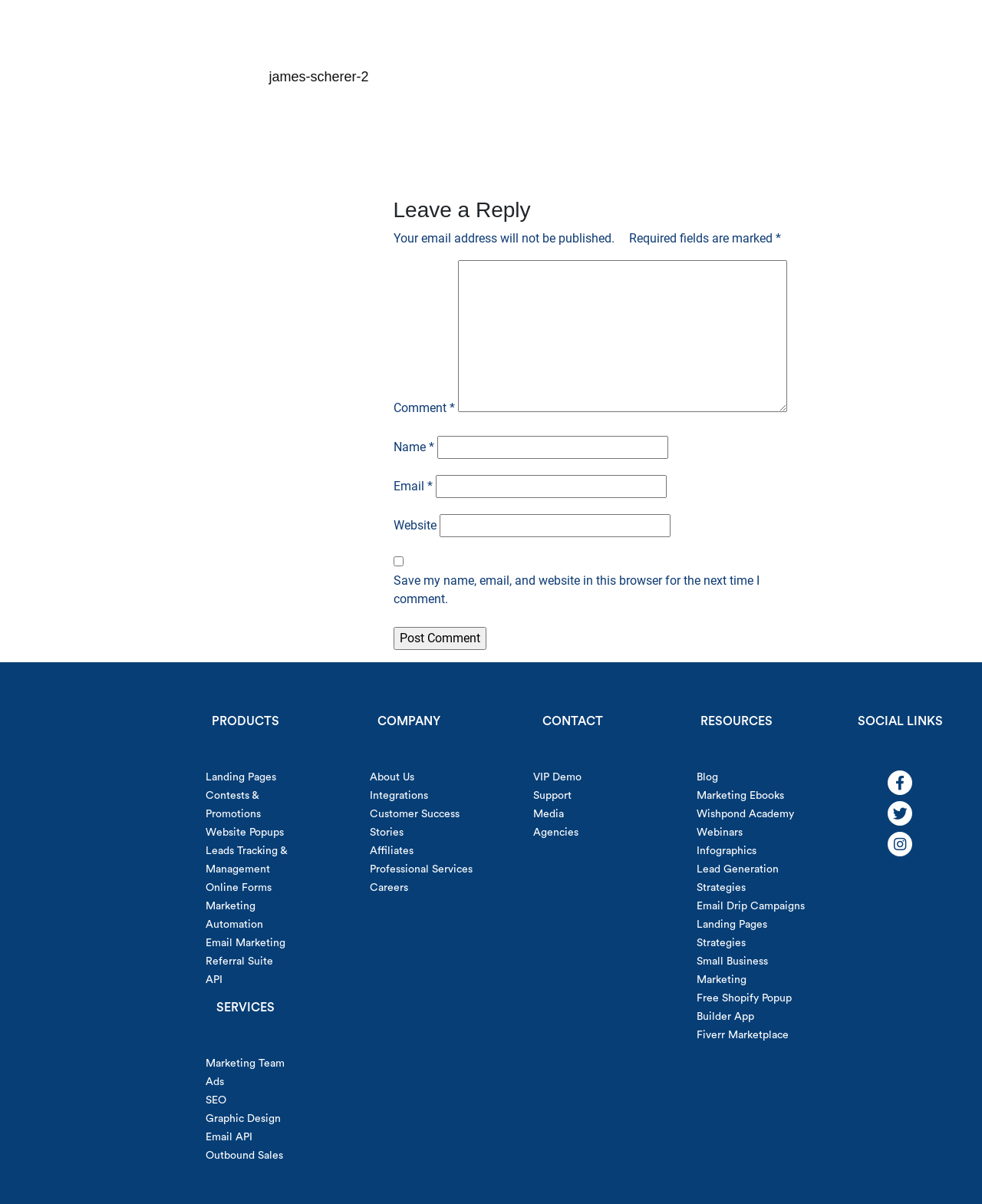Locate the bounding box coordinates of the element that needs to be clicked to carry out the instruction: "Read the blog". The coordinates should be given as four float numbers ranging from 0 to 1, i.e., [left, top, right, bottom].

None